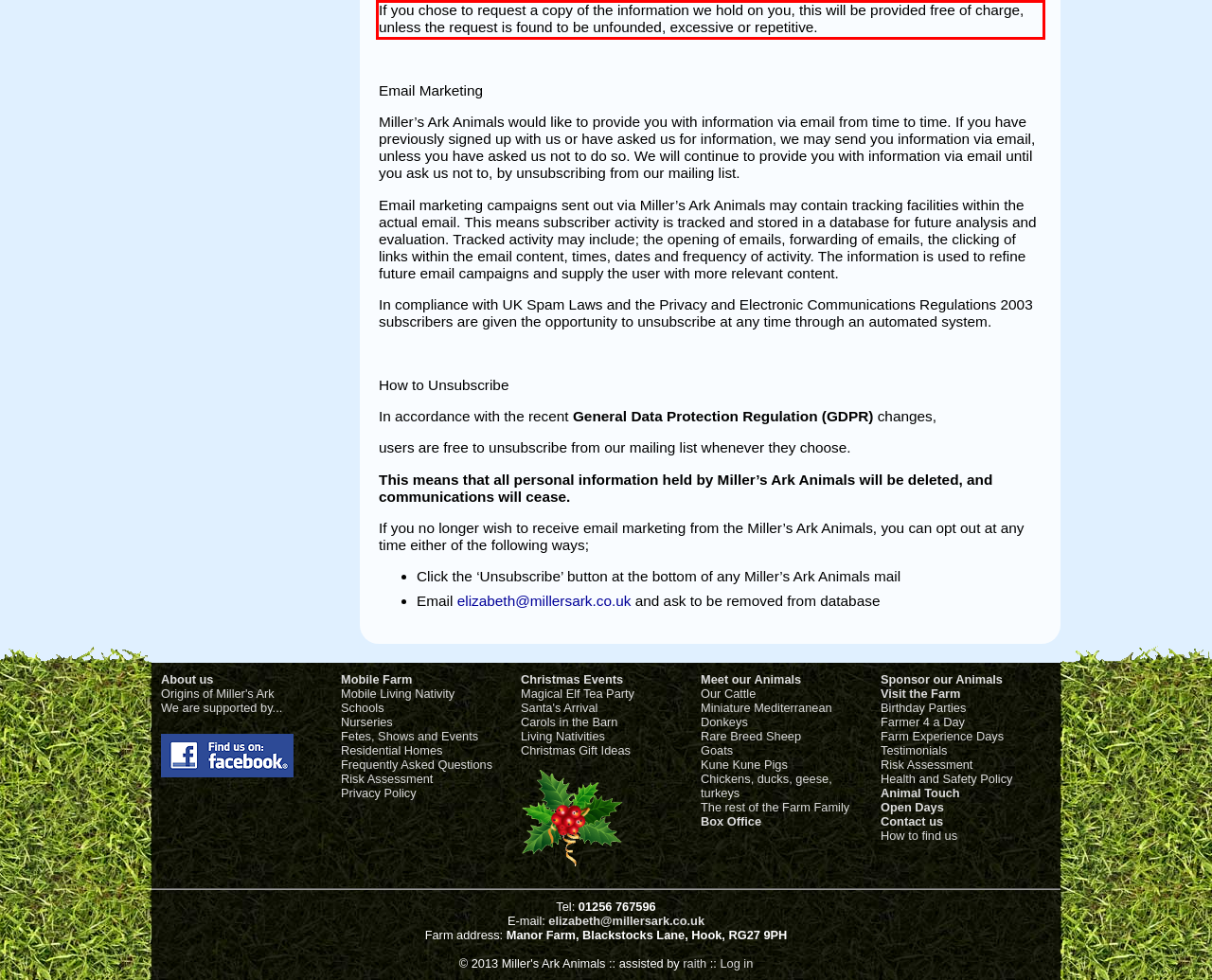Examine the webpage screenshot and use OCR to obtain the text inside the red bounding box.

If you chose to request a copy of the information we hold on you, this will be provided free of charge, unless the request is found to be unfounded, excessive or repetitive.